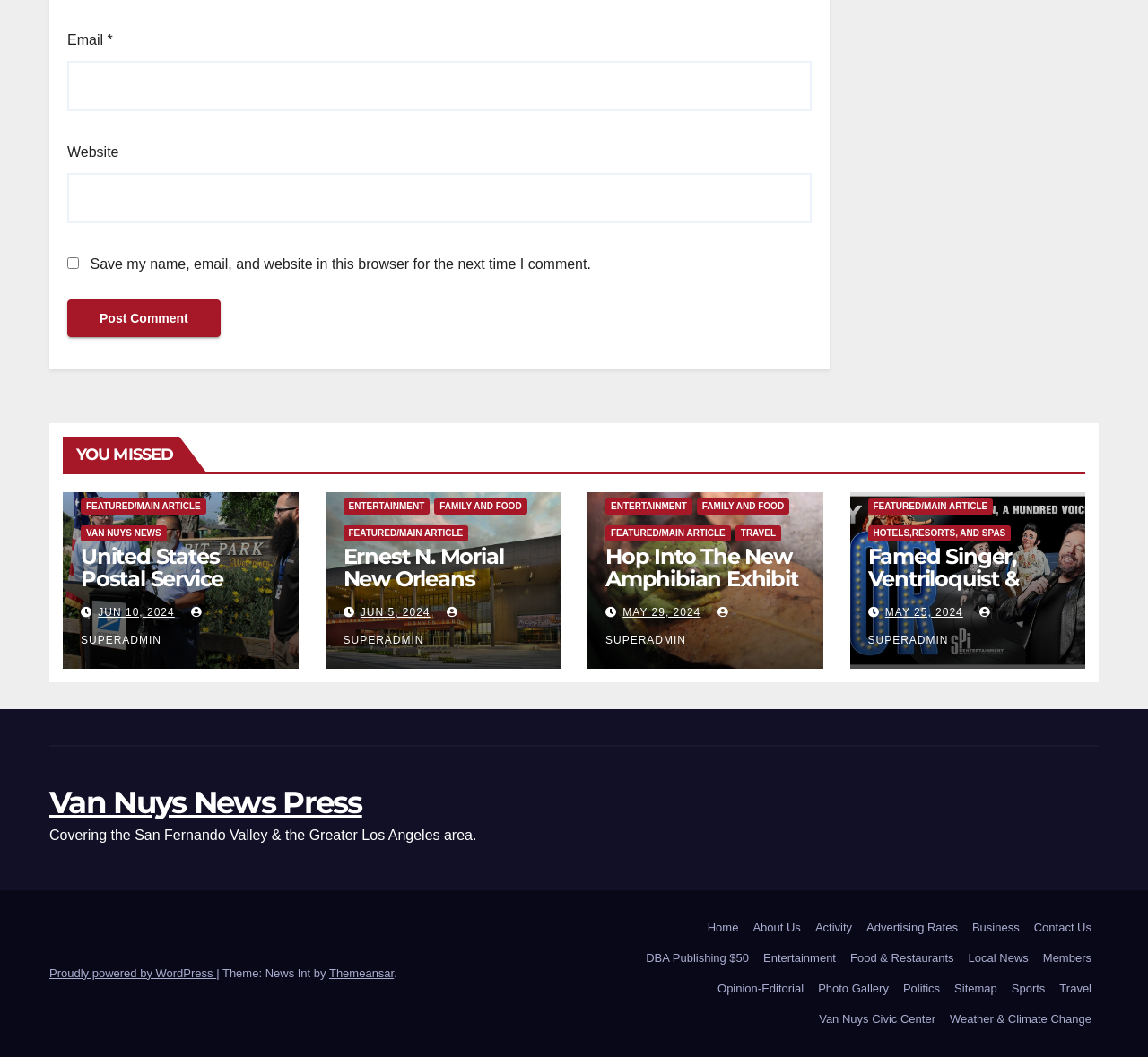Give the bounding box coordinates for the element described by: "parent_node: Email * aria-describedby="email-notes" name="email"".

[0.059, 0.057, 0.707, 0.105]